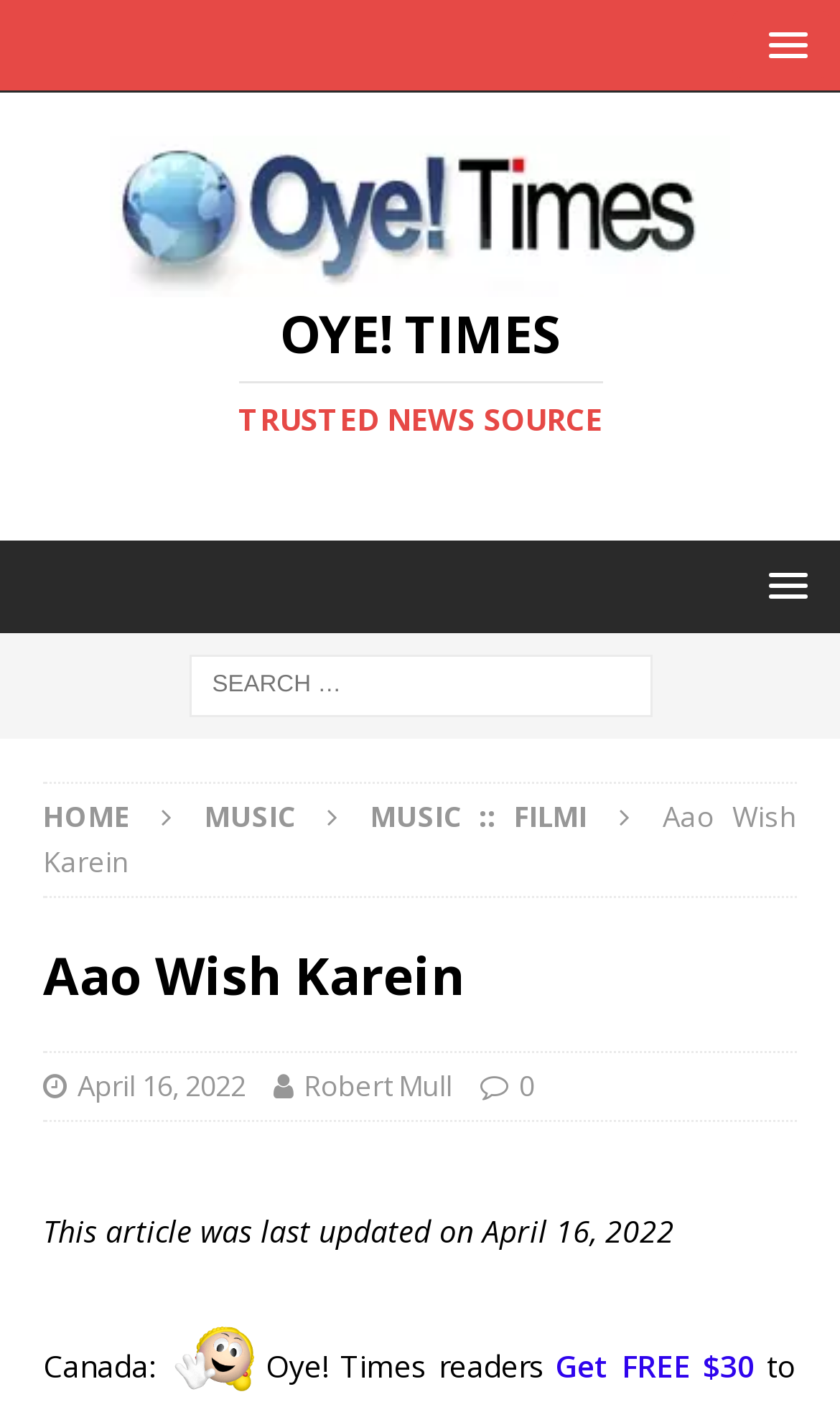Answer succinctly with a single word or phrase:
What is the date of the last update?

April 16, 2022